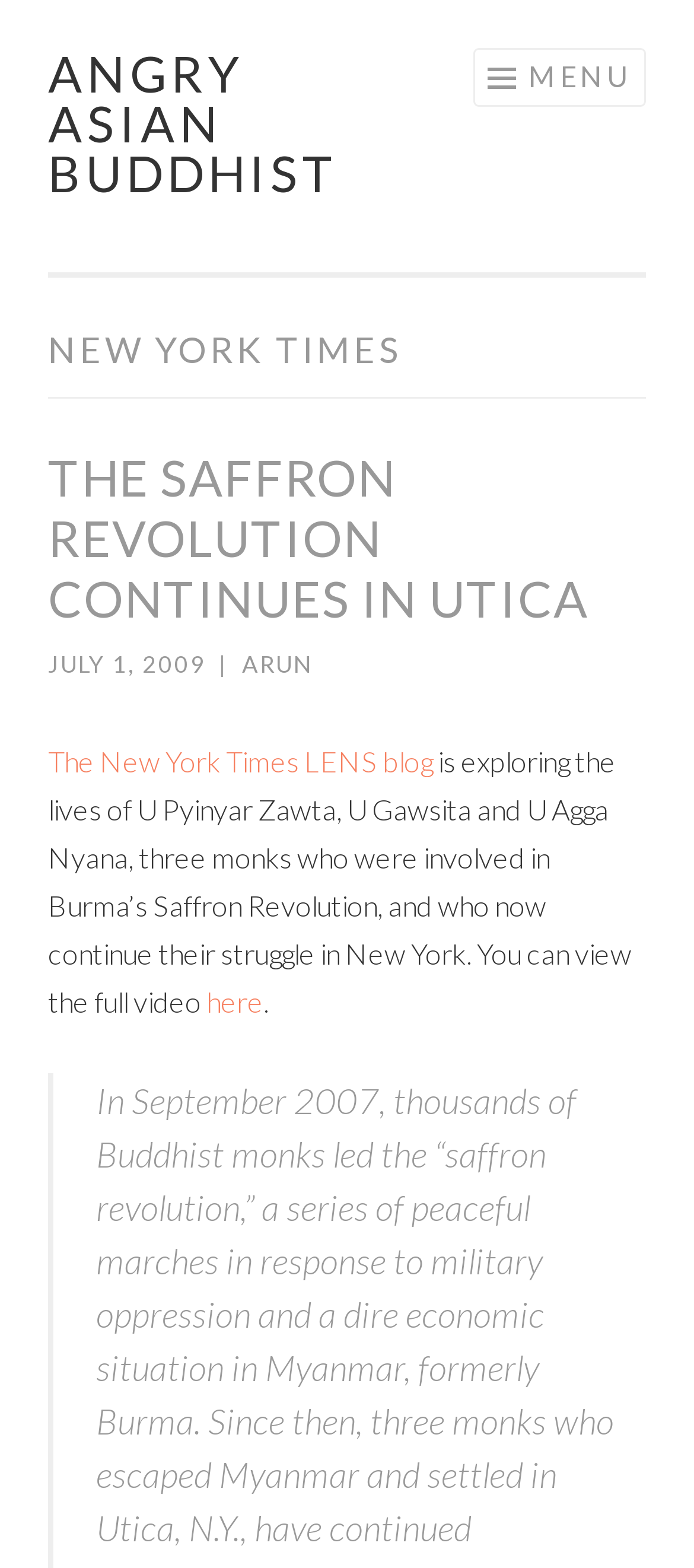Given the description "Angry Asian Buddhist", determine the bounding box of the corresponding UI element.

[0.069, 0.027, 0.49, 0.129]